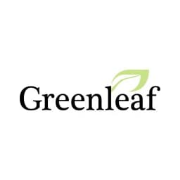Respond to the following question using a concise word or phrase: 
What is the tone of the Greenleaf logo?

Modern and approachable